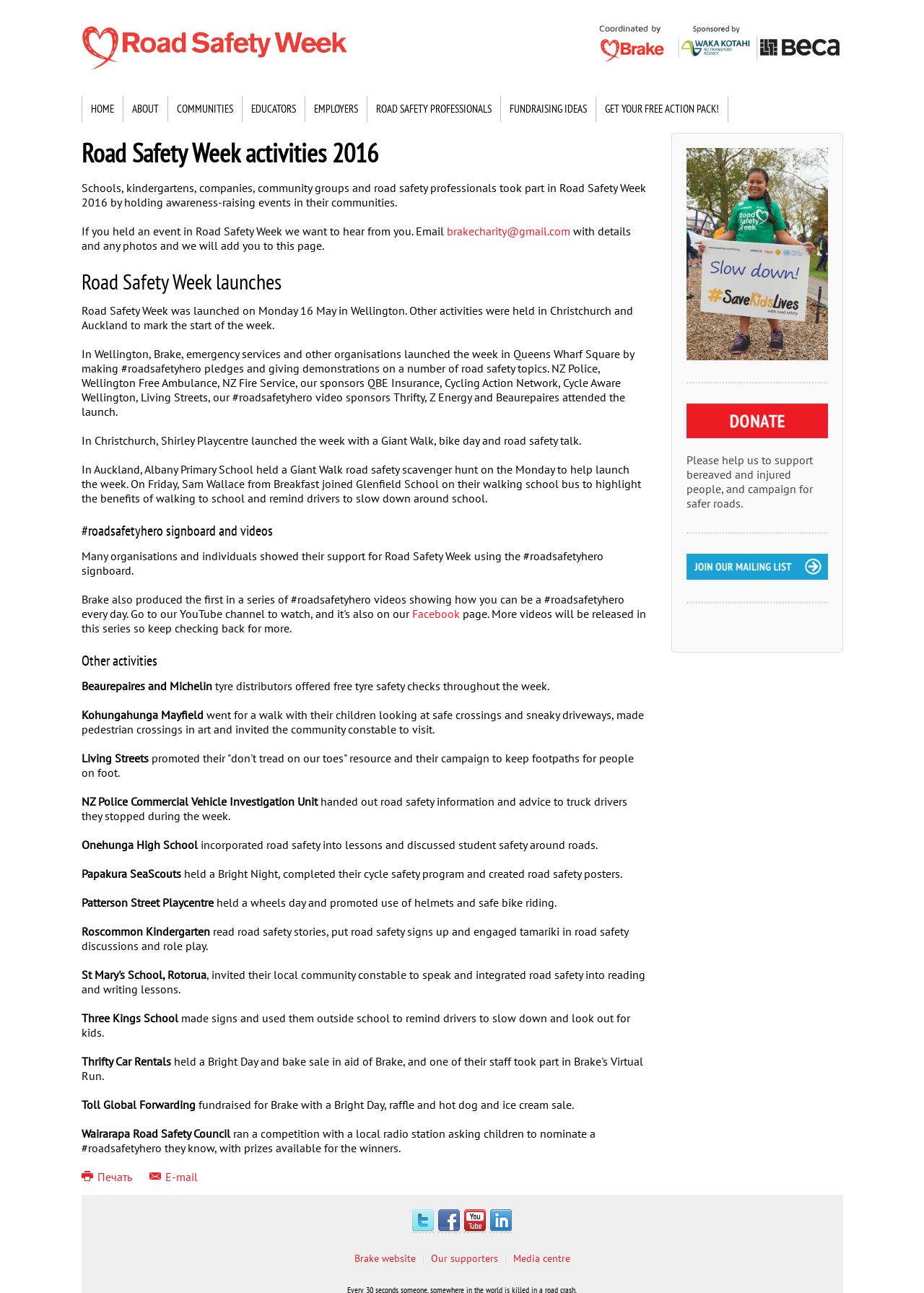Please locate the clickable area by providing the bounding box coordinates to follow this instruction: "Click the 'GET YOUR FREE ACTION PACK!' link".

[0.645, 0.075, 0.788, 0.094]